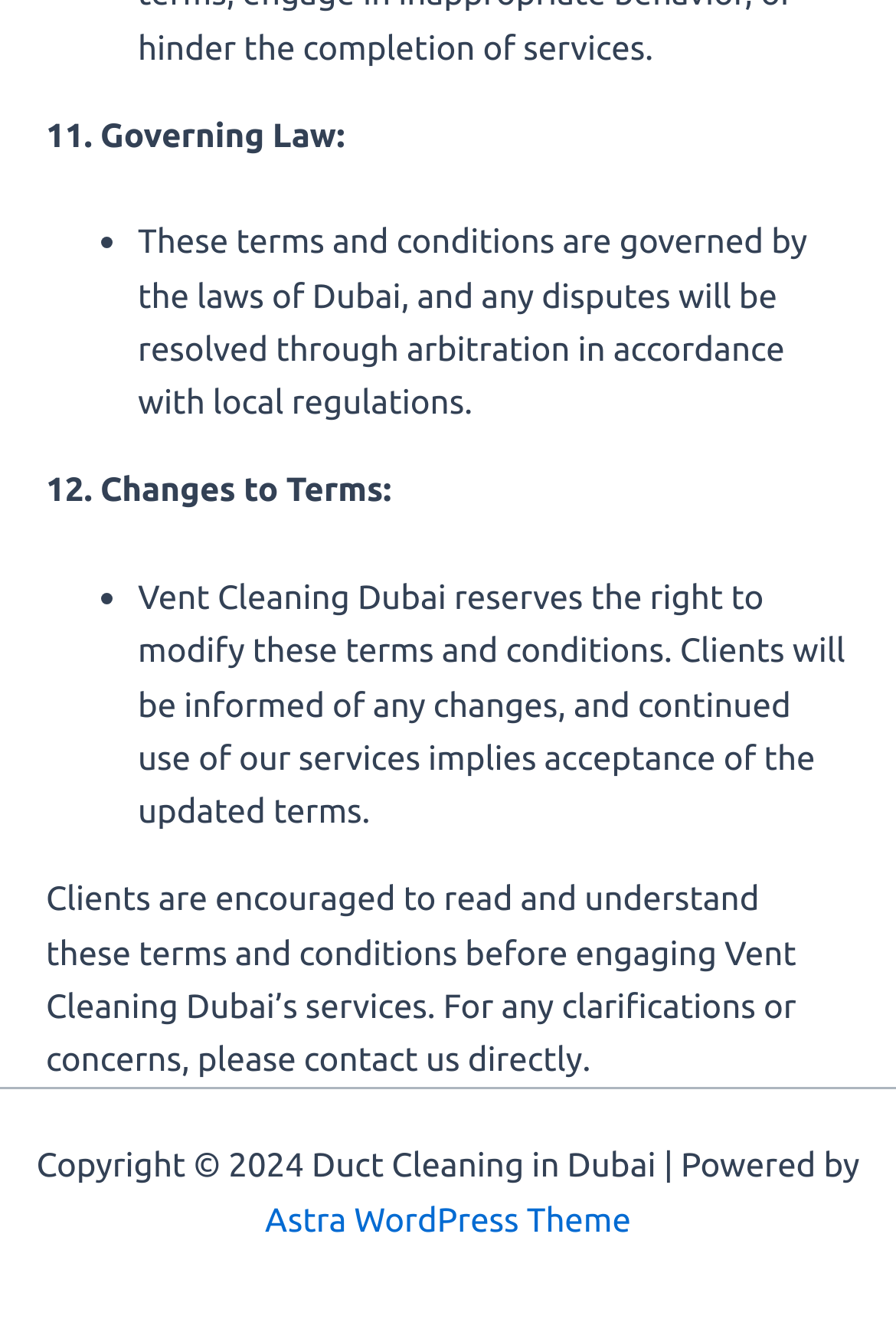Give a one-word or short phrase answer to this question: 
What is the year of the copyright?

2024